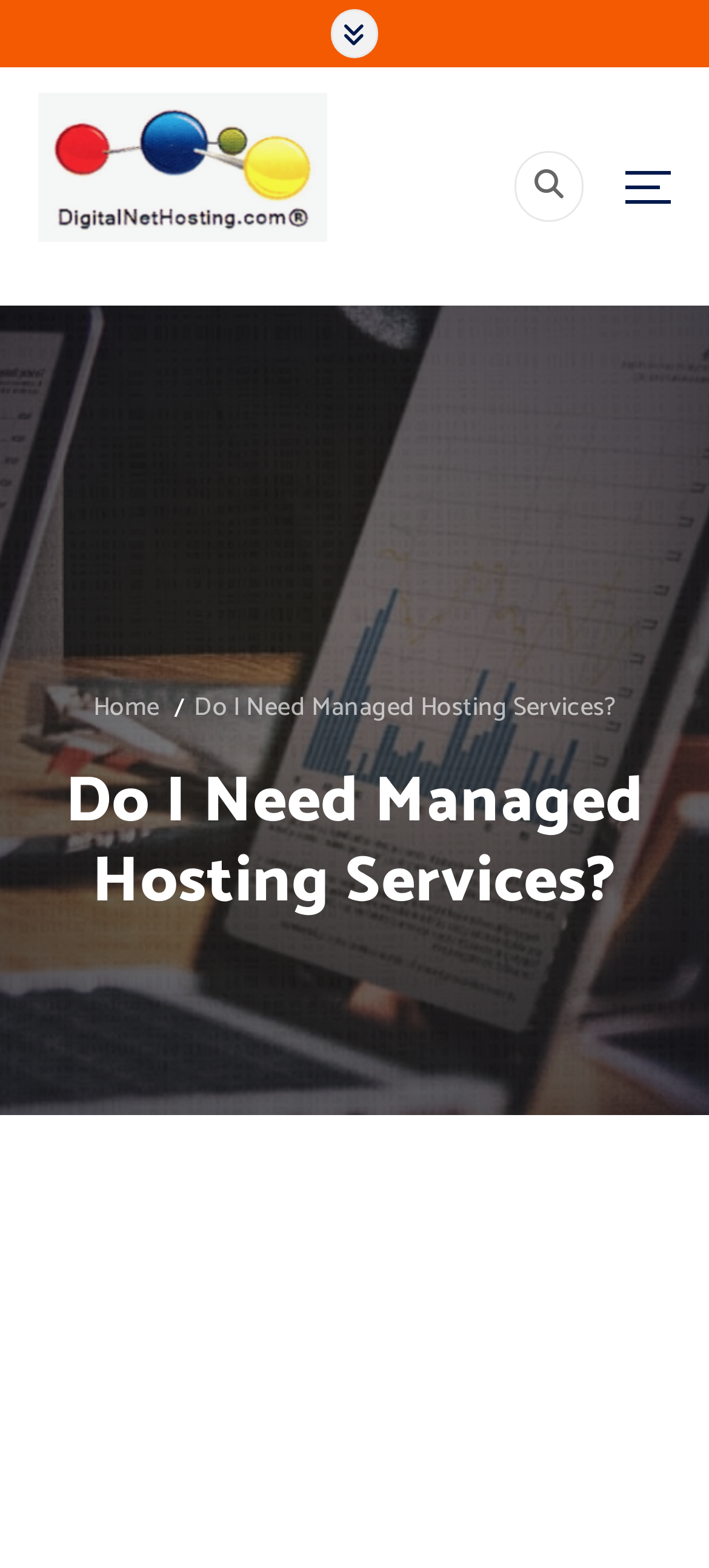Locate and extract the text of the main heading on the webpage.

Do I Need Managed Hosting Services?